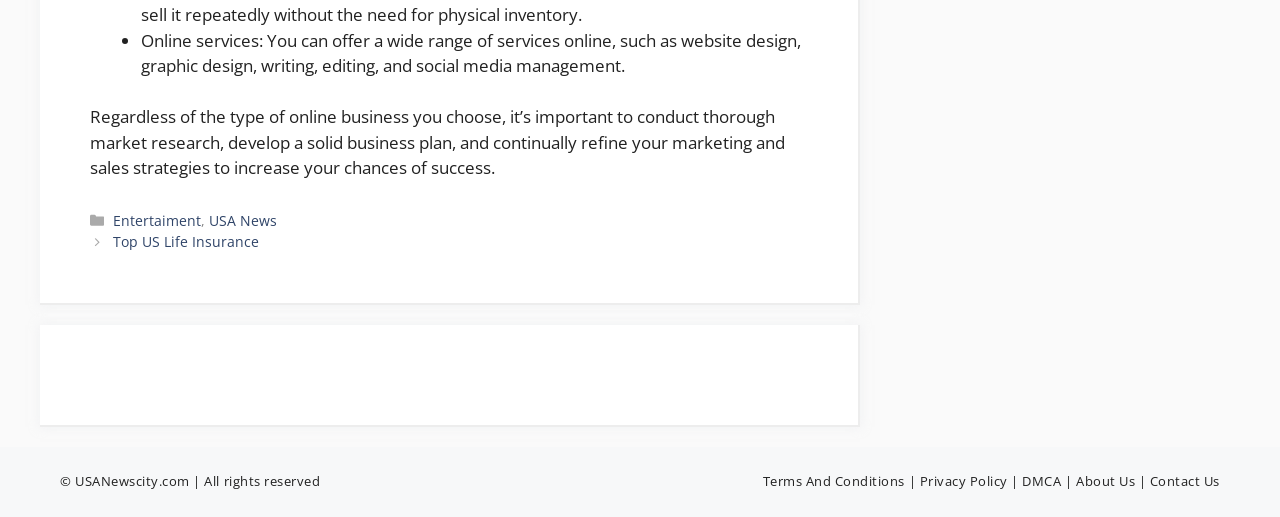Using details from the image, please answer the following question comprehensively:
How many categories are listed in the footer?

In the FooterAsNonLandmark element, there are two links, 'Entertaiment' and 'USA News', which are separated by a comma, indicating that there are two categories listed.